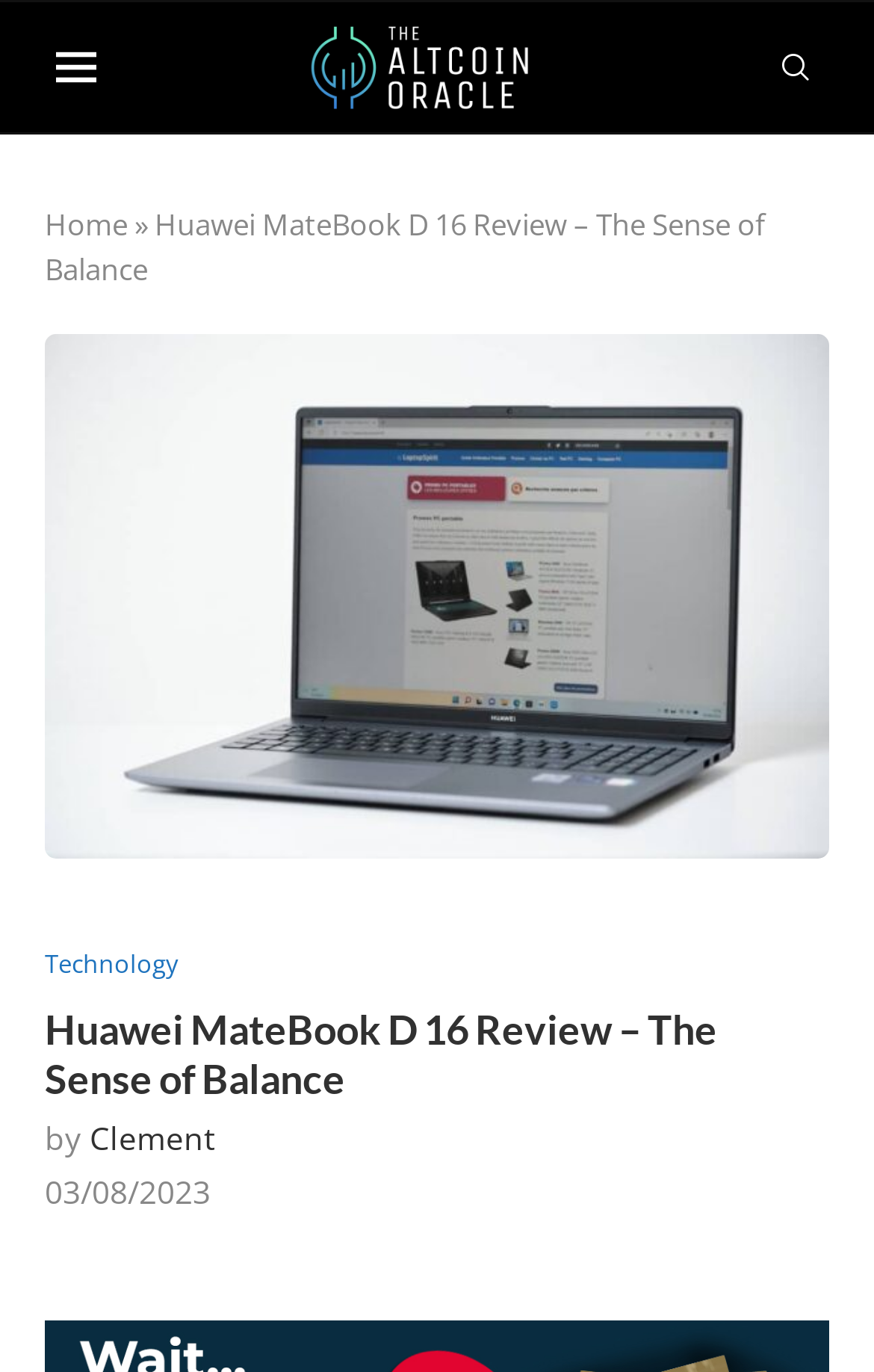Who is the author of the review?
Using the image, elaborate on the answer with as much detail as possible.

The question can be answered by looking at the text 'by Clement' on the webpage, which indicates that Clement is the author of the review.